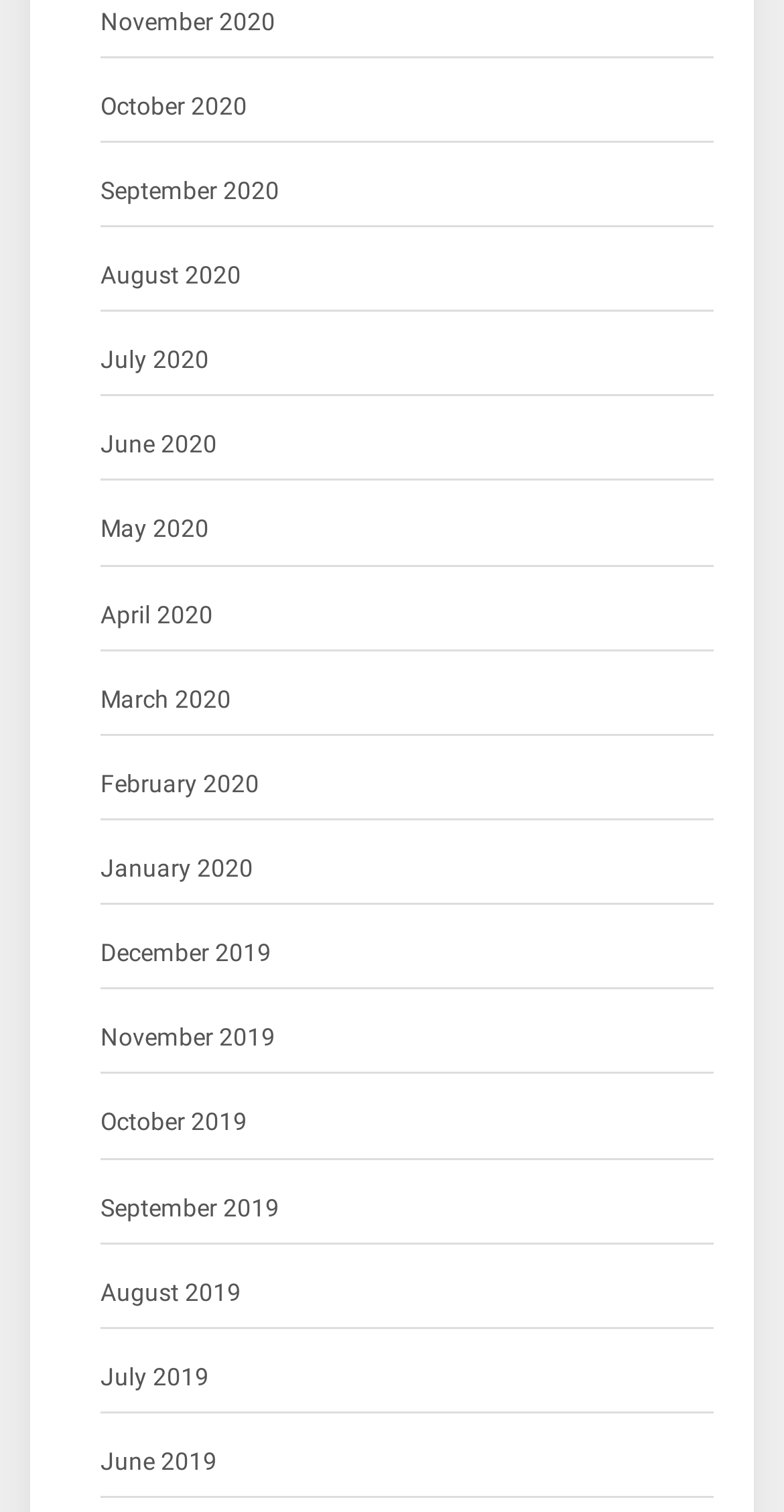Determine the bounding box coordinates for the element that should be clicked to follow this instruction: "view October 2020". The coordinates should be given as four float numbers between 0 and 1, in the format [left, top, right, bottom].

[0.128, 0.057, 0.315, 0.085]